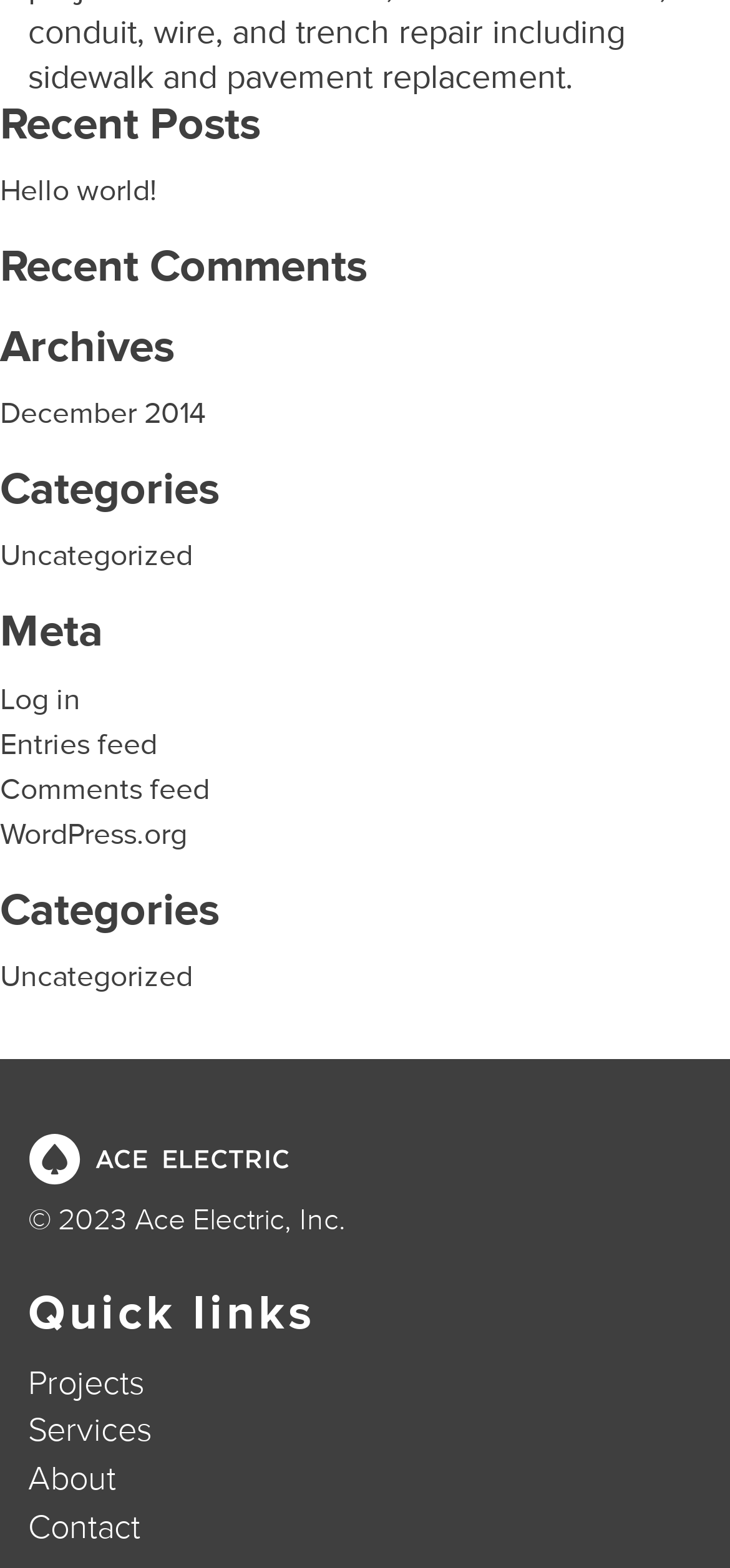Answer the following query concisely with a single word or phrase:
How many links are under 'Archives'?

1